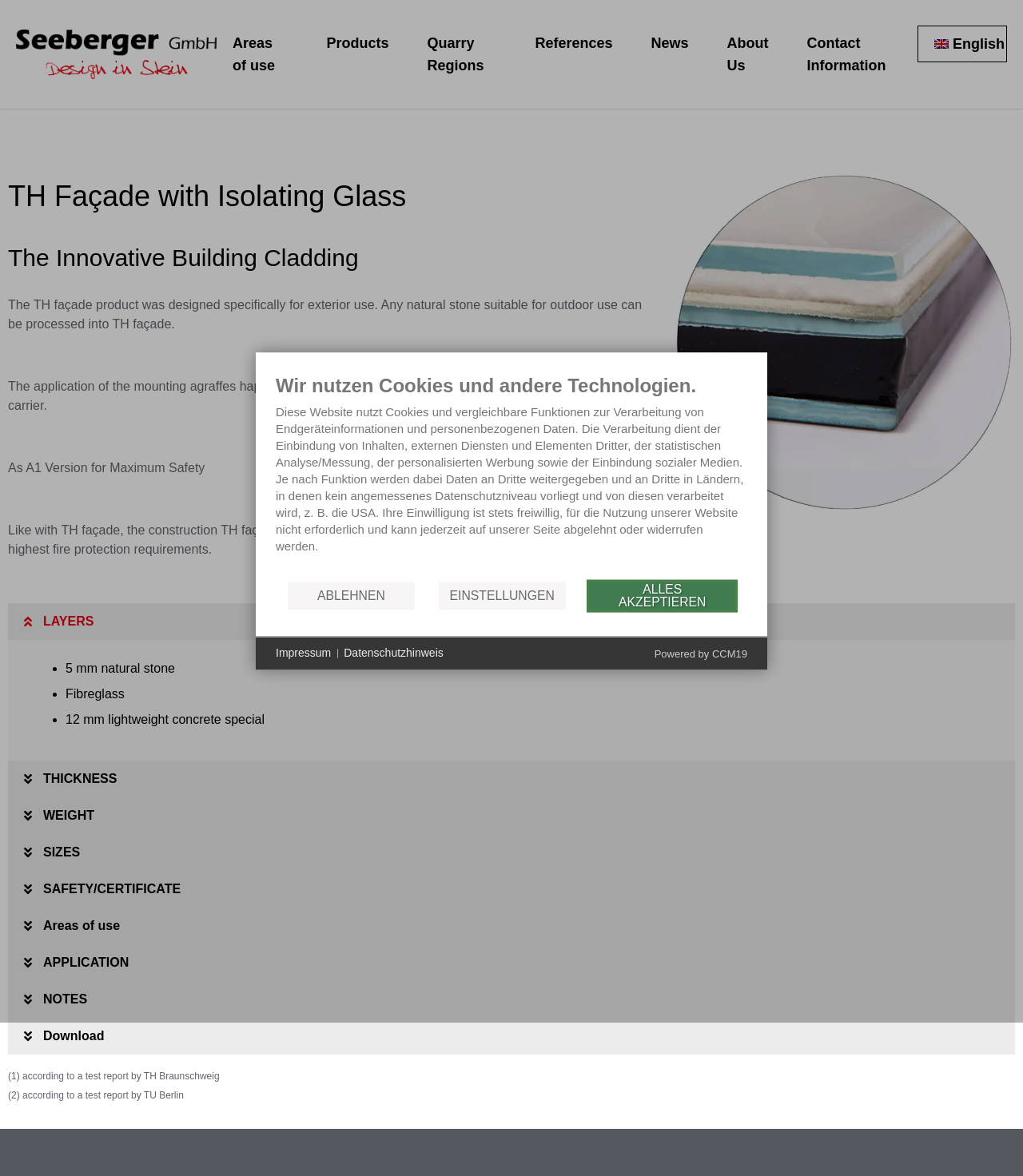Locate the bounding box coordinates of the UI element described by: "aria-label="Zustimmung ändern" title="Zustimmung ändern"". Provide the coordinates as four float numbers between 0 and 1, formatted as [left, top, right, bottom].

[0.031, 0.81, 0.069, 0.842]